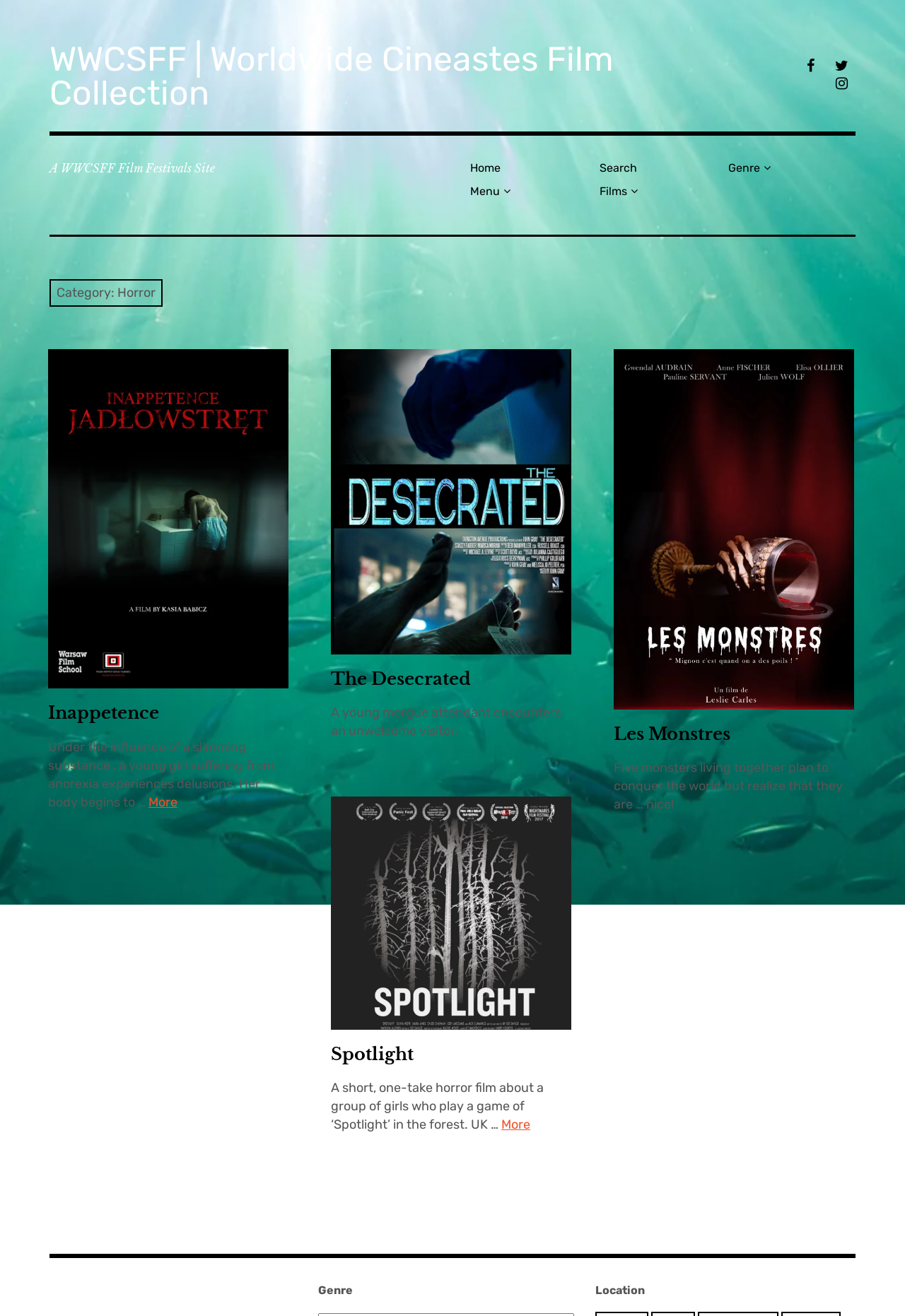Identify the bounding box of the HTML element described as: "UK & Ireland".

[0.366, 0.872, 0.4, 0.902]